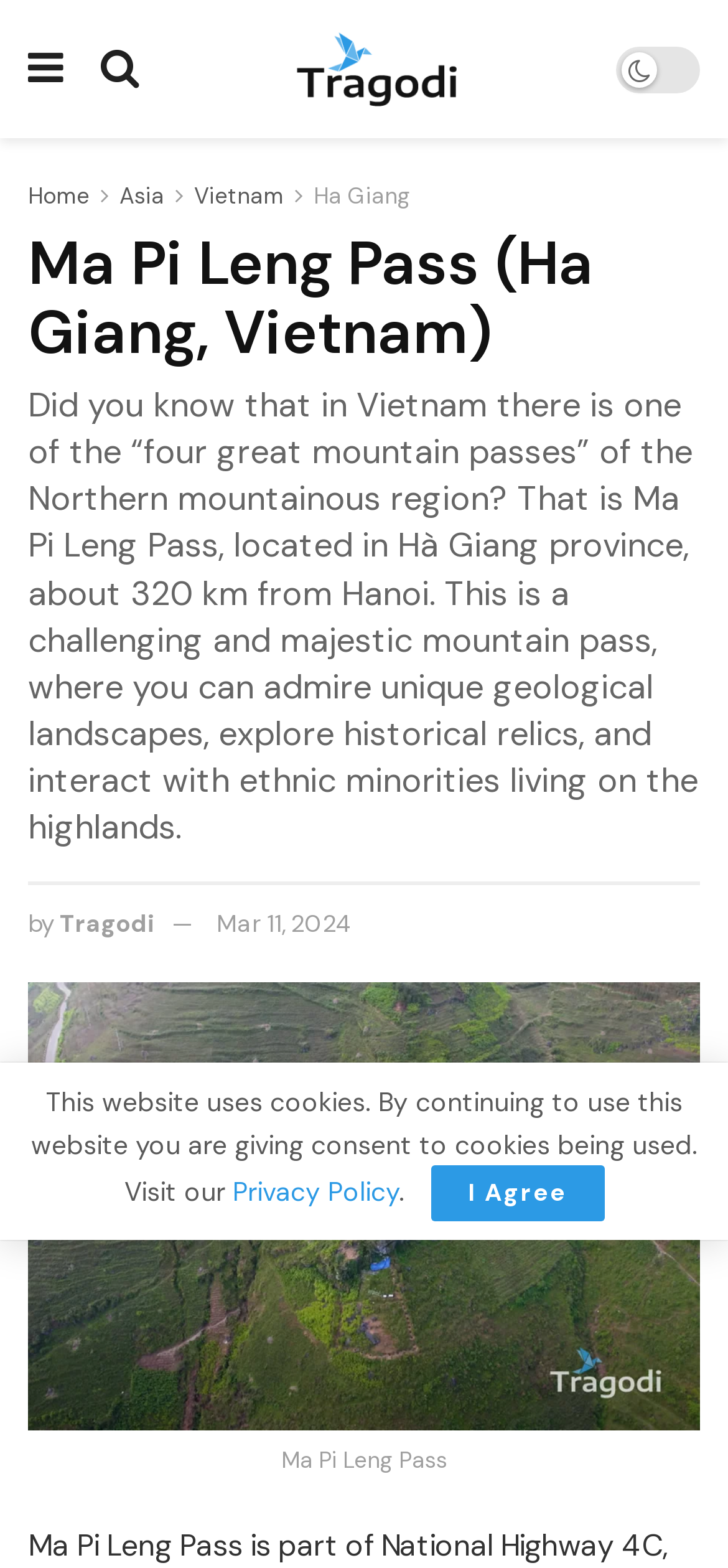Determine the bounding box coordinates for the element that should be clicked to follow this instruction: "Visit the Tragodi website". The coordinates should be given as four float numbers between 0 and 1, in the format [left, top, right, bottom].

[0.082, 0.578, 0.213, 0.599]